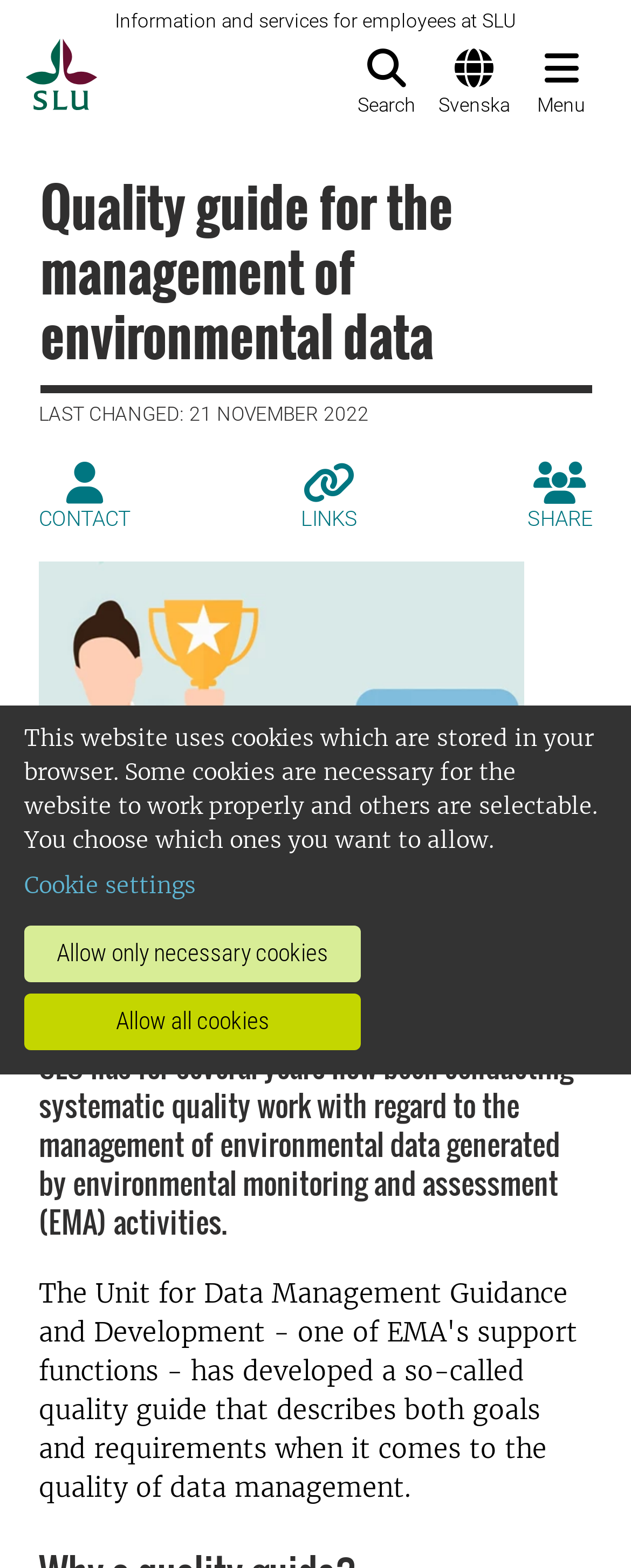Predict the bounding box for the UI component with the following description: "Cookie settings".

[0.038, 0.554, 0.31, 0.576]